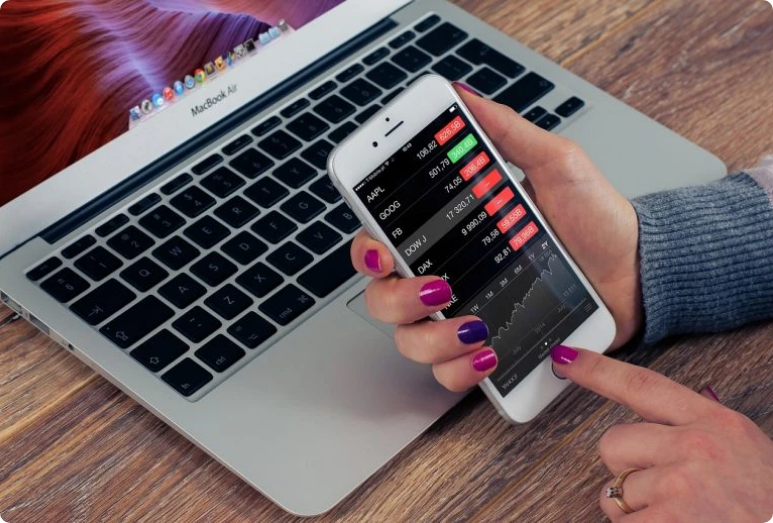What is unique about the person's nails?
Utilize the image to construct a detailed and well-explained answer.

The image shows the person's hand holding the smartphone, and upon closer inspection, it can be seen that the person has carefully manicured nails, with one hand featuring a distinctive purple color, adding a personal touch to the scenario.